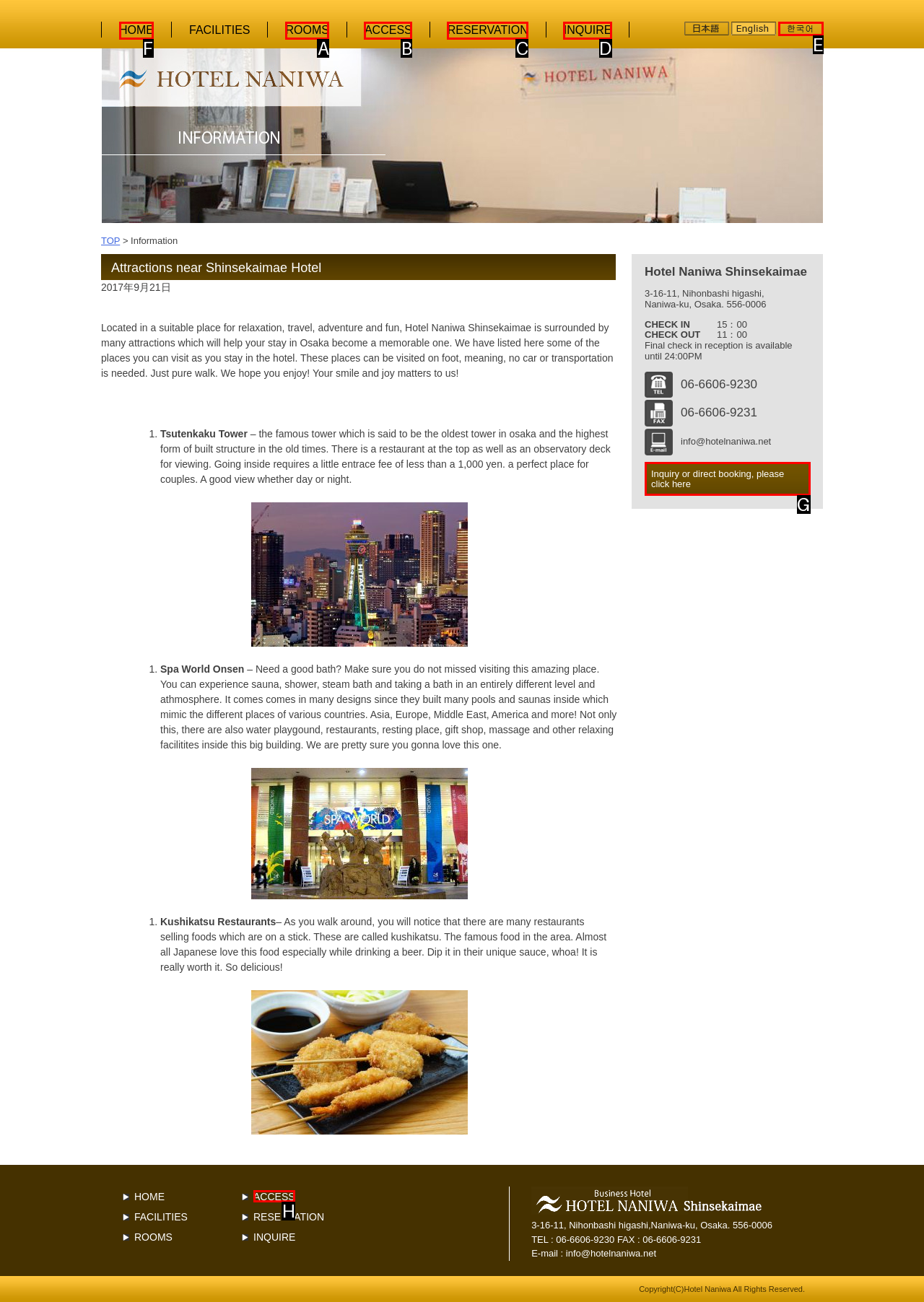Based on the choices marked in the screenshot, which letter represents the correct UI element to perform the task: Click on the 'HOME' link?

F